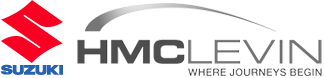What is the theme of the tagline 'WHERE JOURNEYS BEGIN'?
Kindly offer a comprehensive and detailed response to the question.

The tagline 'WHERE JOURNEYS BEGIN' invites customers to explore their automotive options with the dealership, emphasizing the idea that buying a car is the start of a new journey, and HMC Levin Suzuki is the perfect place to begin that journey.